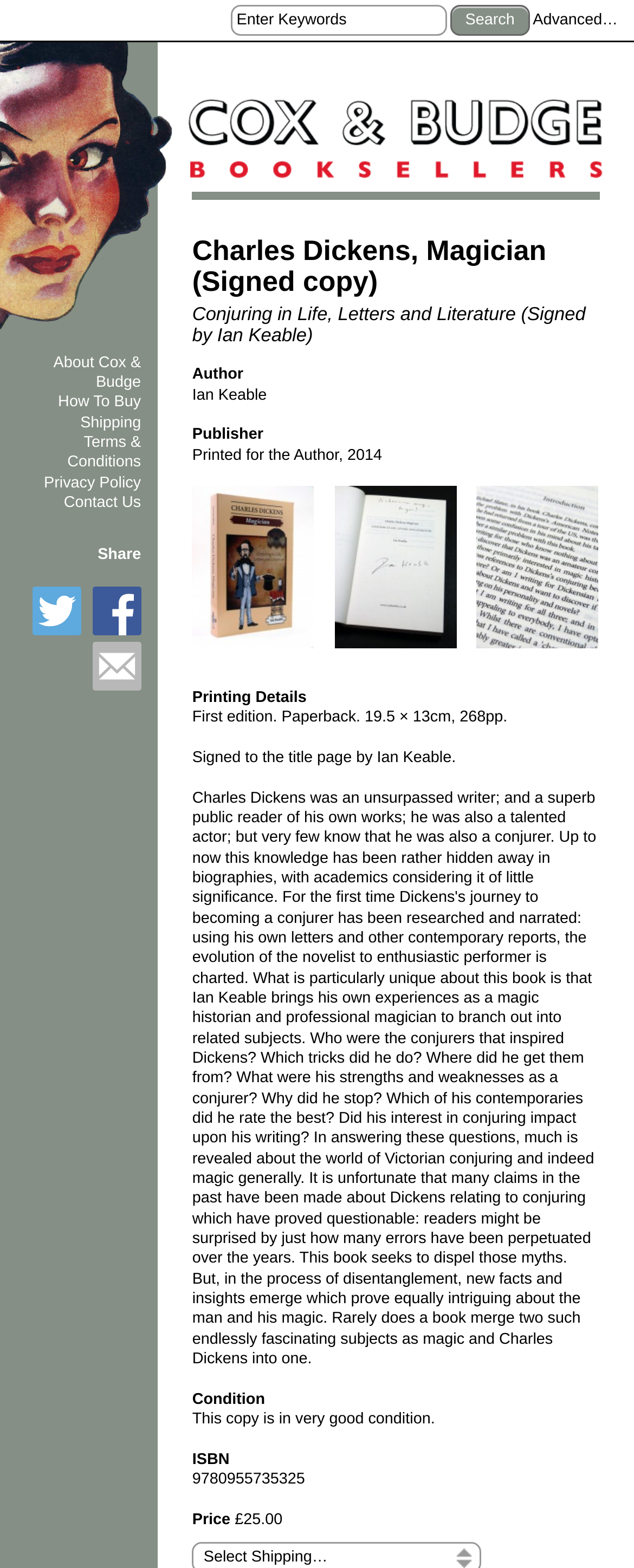Please locate the bounding box coordinates of the element's region that needs to be clicked to follow the instruction: "Contact the bookseller". The bounding box coordinates should be provided as four float numbers between 0 and 1, i.e., [left, top, right, bottom].

[0.101, 0.315, 0.222, 0.326]